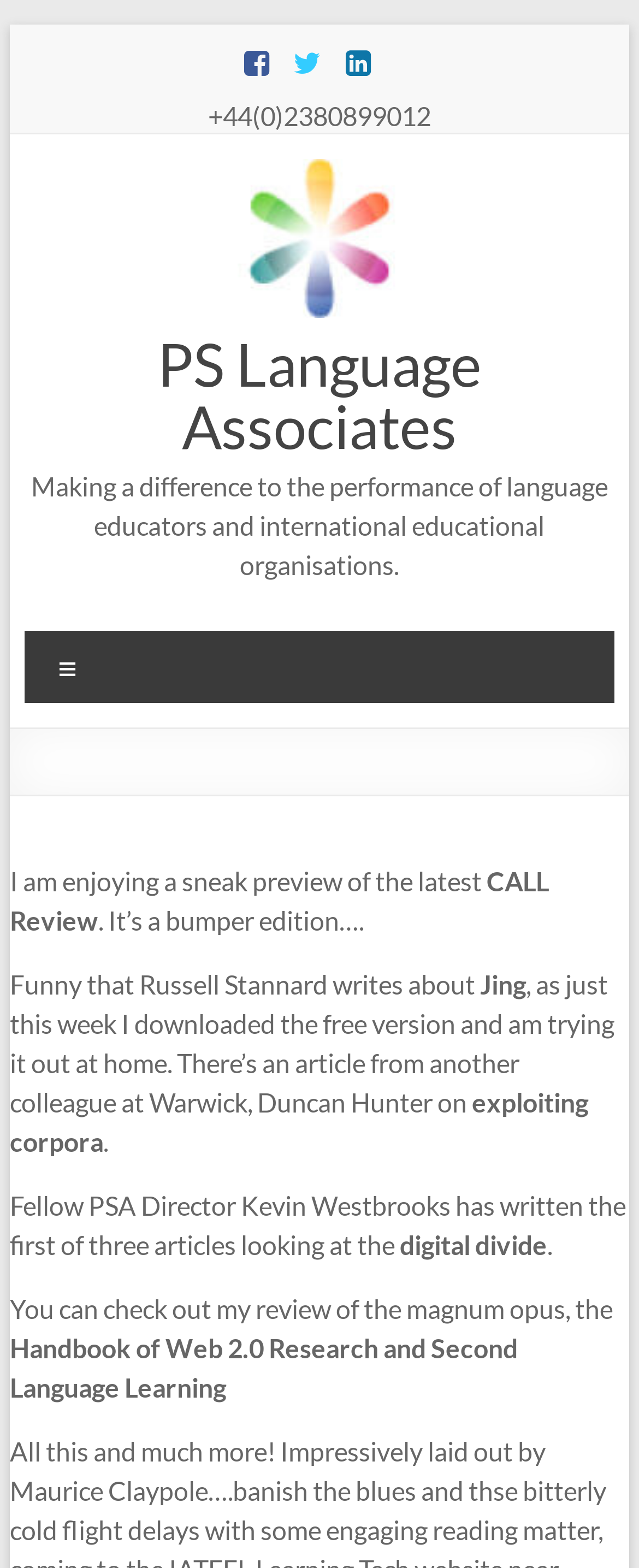Produce a meticulous description of the webpage.

The webpage is about CALL Review, a publication related to language education and international educational organizations. At the top left, there is a link to "Skip to content". On the top right, there are three social media links represented by icons. Below these icons, there is a phone number "+44(0)2380899012" displayed. 

Next to the phone number, there is a link to "PS Language Associates" with an accompanying image. The main heading "PS Language Associates" is centered at the top of the page, with a subheading that describes the organization's mission. 

Below the heading, there is a section that appears to be a blog post or article. The title "CALL Review" is followed by a brief summary of the latest edition, which includes articles from various contributors. The text mentions specific topics, such as Jing, exploiting corpora, and the digital divide. 

The overall structure of the webpage is divided into distinct sections, with clear headings and concise text. The use of links, images, and icons adds visual interest and functionality to the page.